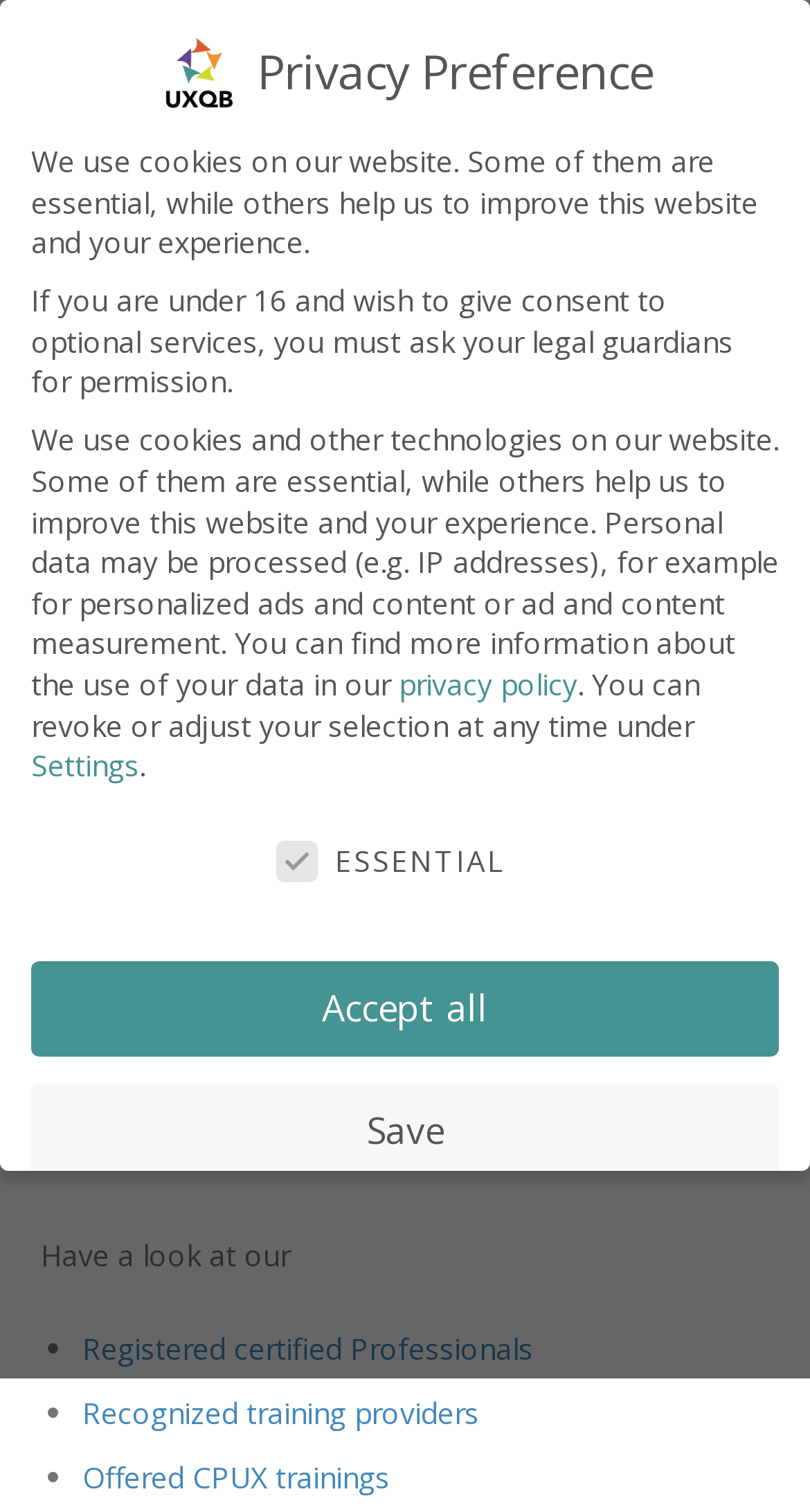Your task is to find and give the main heading text of the webpage.

UXQB website technically renewed